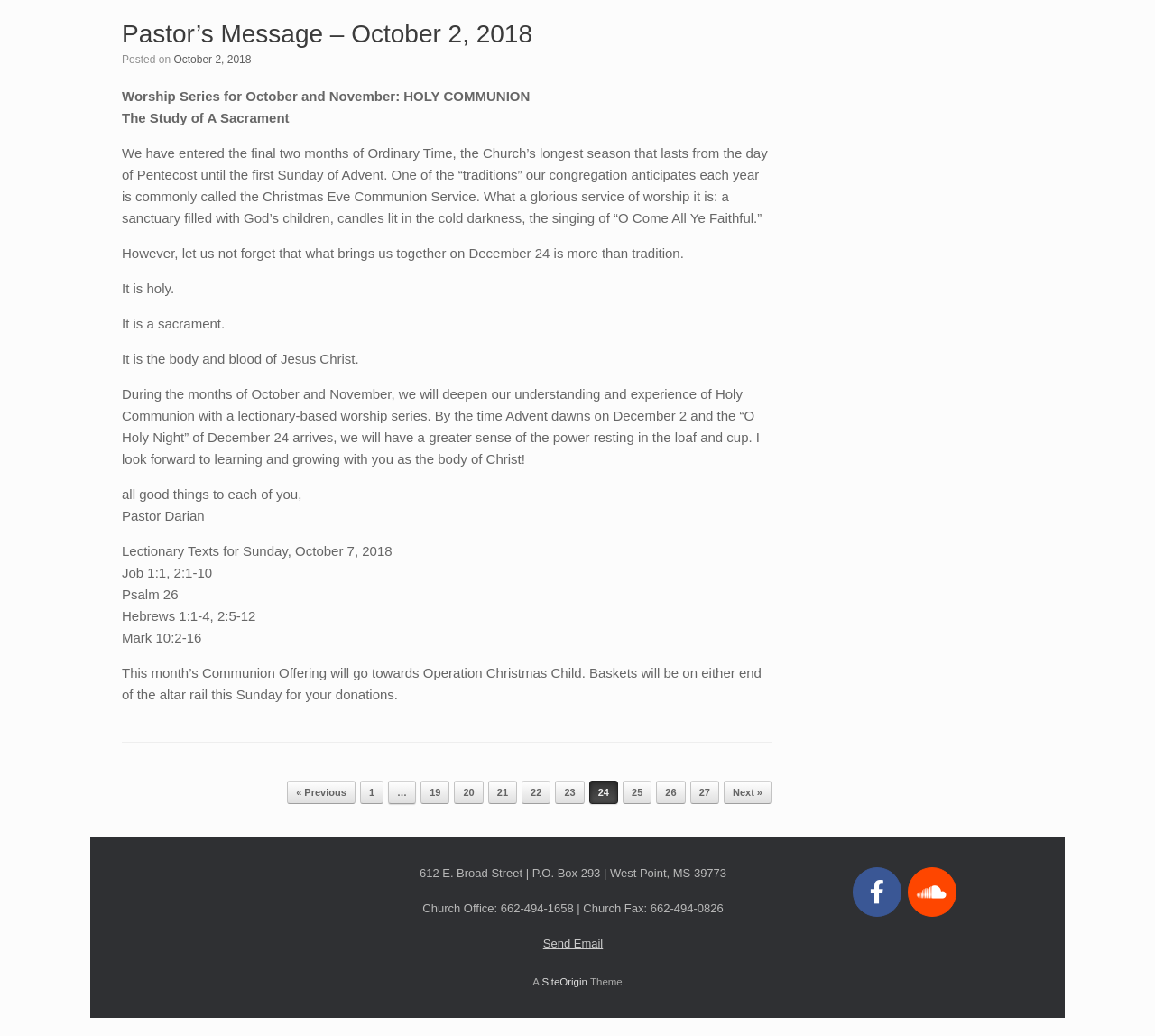Respond with a single word or phrase to the following question: What is the title of the pastor's message?

Pastor’s Message – October 2, 2018